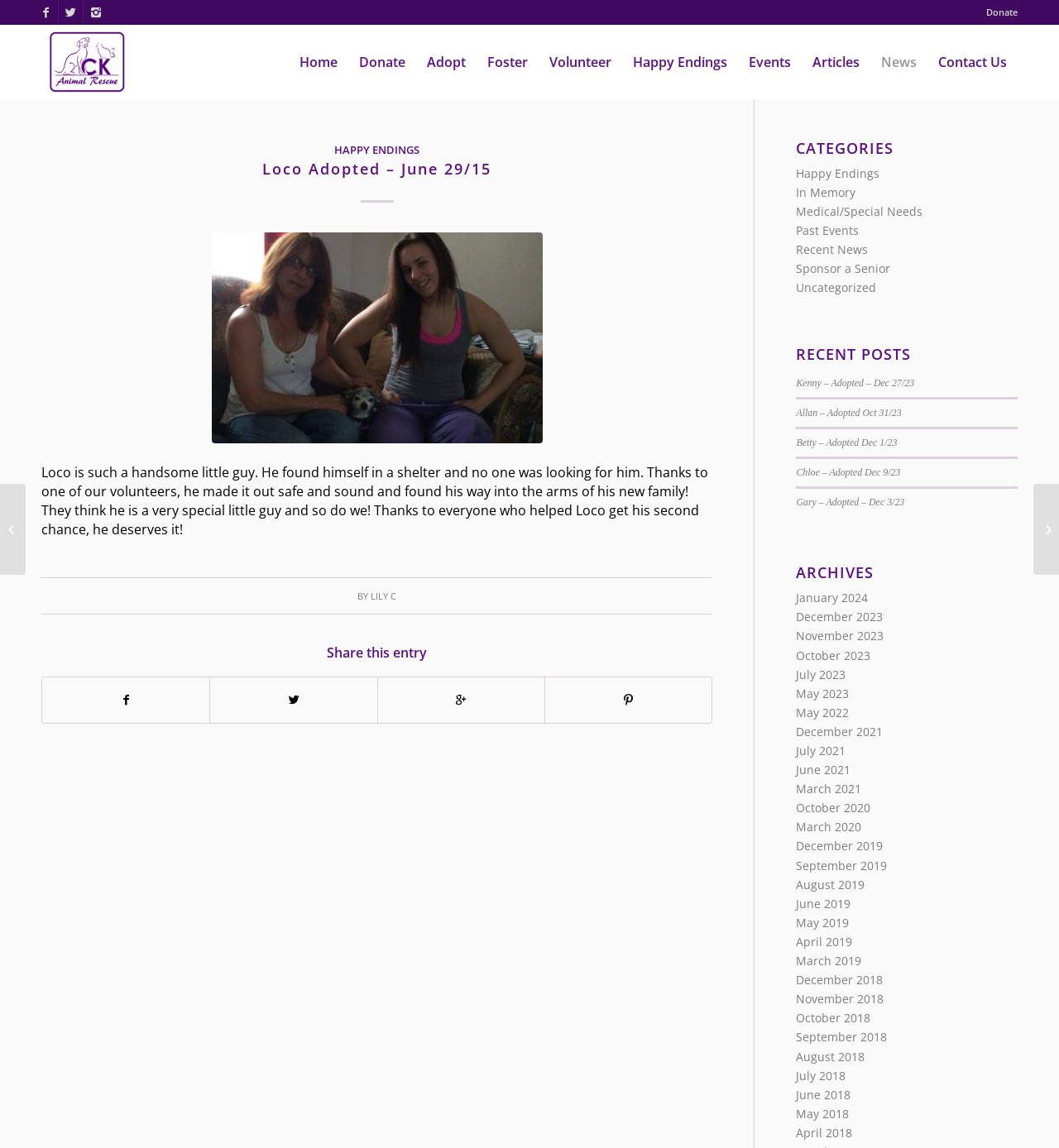Given the element description Allan – Adopted Oct 31/23, predict the bounding box coordinates for the UI element in the webpage screenshot. The format should be (top-left x, top-left y, bottom-right x, bottom-right y), and the values should be between 0 and 1.

[0.752, 0.355, 0.851, 0.365]